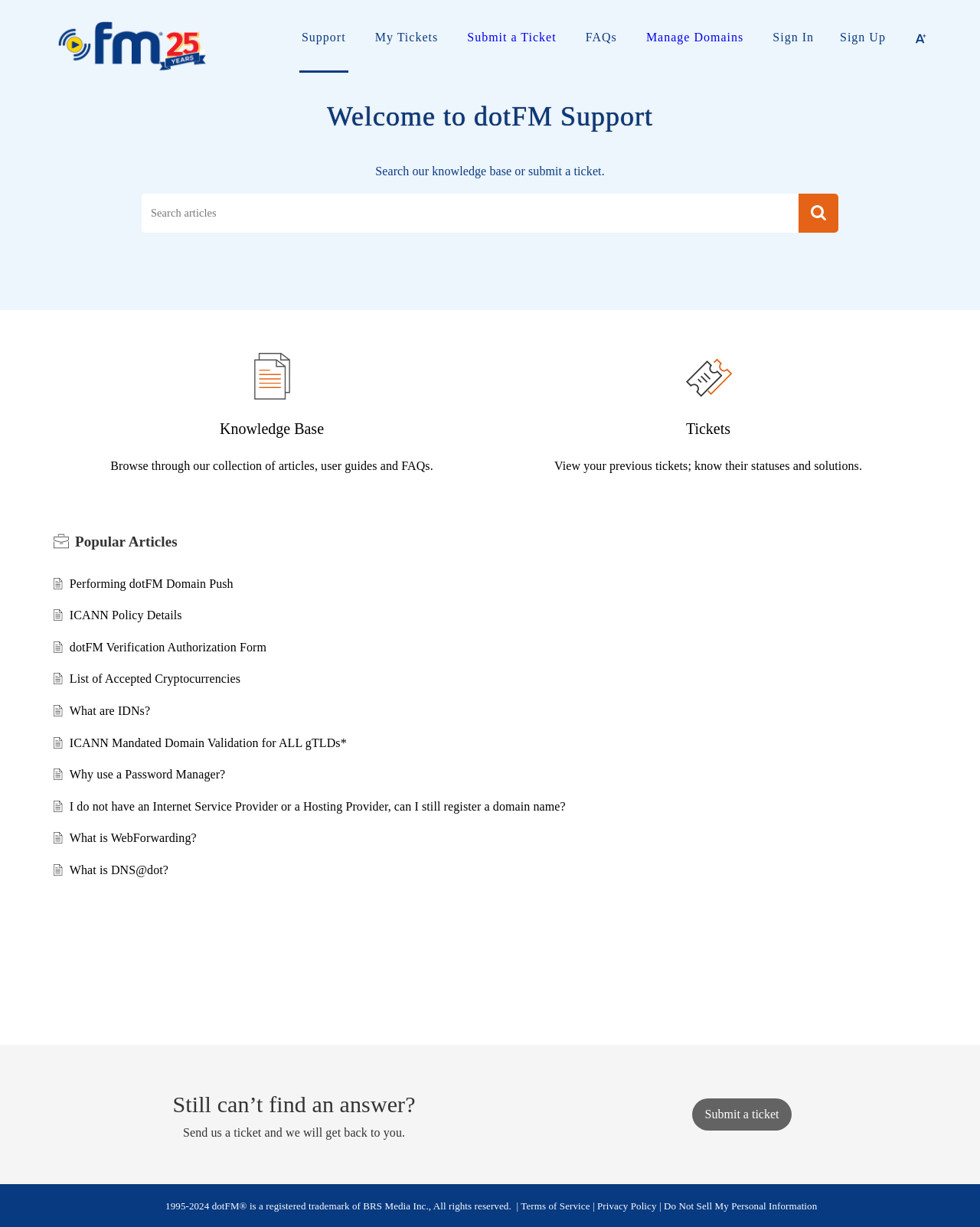Please provide the bounding box coordinates for the element that needs to be clicked to perform the instruction: "Search articles". The coordinates must consist of four float numbers between 0 and 1, formatted as [left, top, right, bottom].

[0.145, 0.158, 0.855, 0.189]